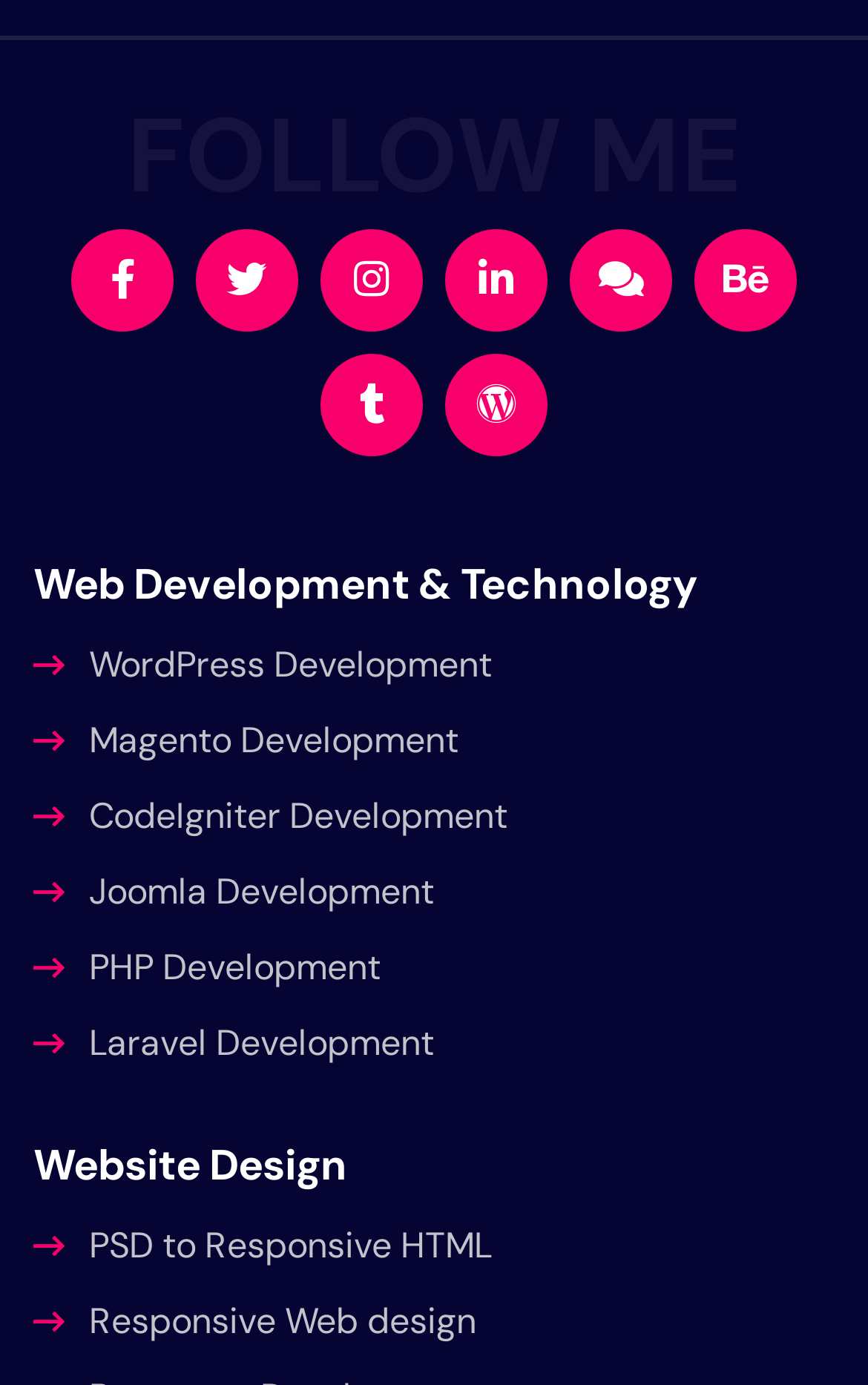Please identify the bounding box coordinates of the element that needs to be clicked to perform the following instruction: "Go to Website Design".

[0.038, 0.821, 0.962, 0.862]